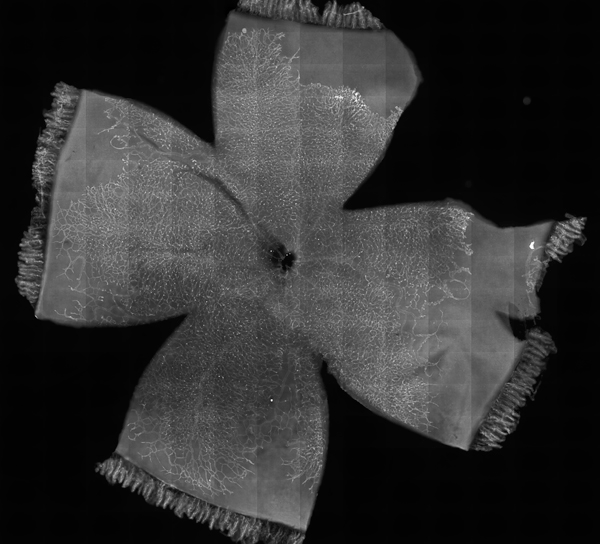What is the characteristic of the flower's petals?
Make sure to answer the question with a detailed and comprehensive explanation.

The caption describes the flower as having 'broad petals that are slightly translucent, allowing for a glimpse of a central opening', indicating that the petals are not fully opaque and allow for some visibility of the flower's center.